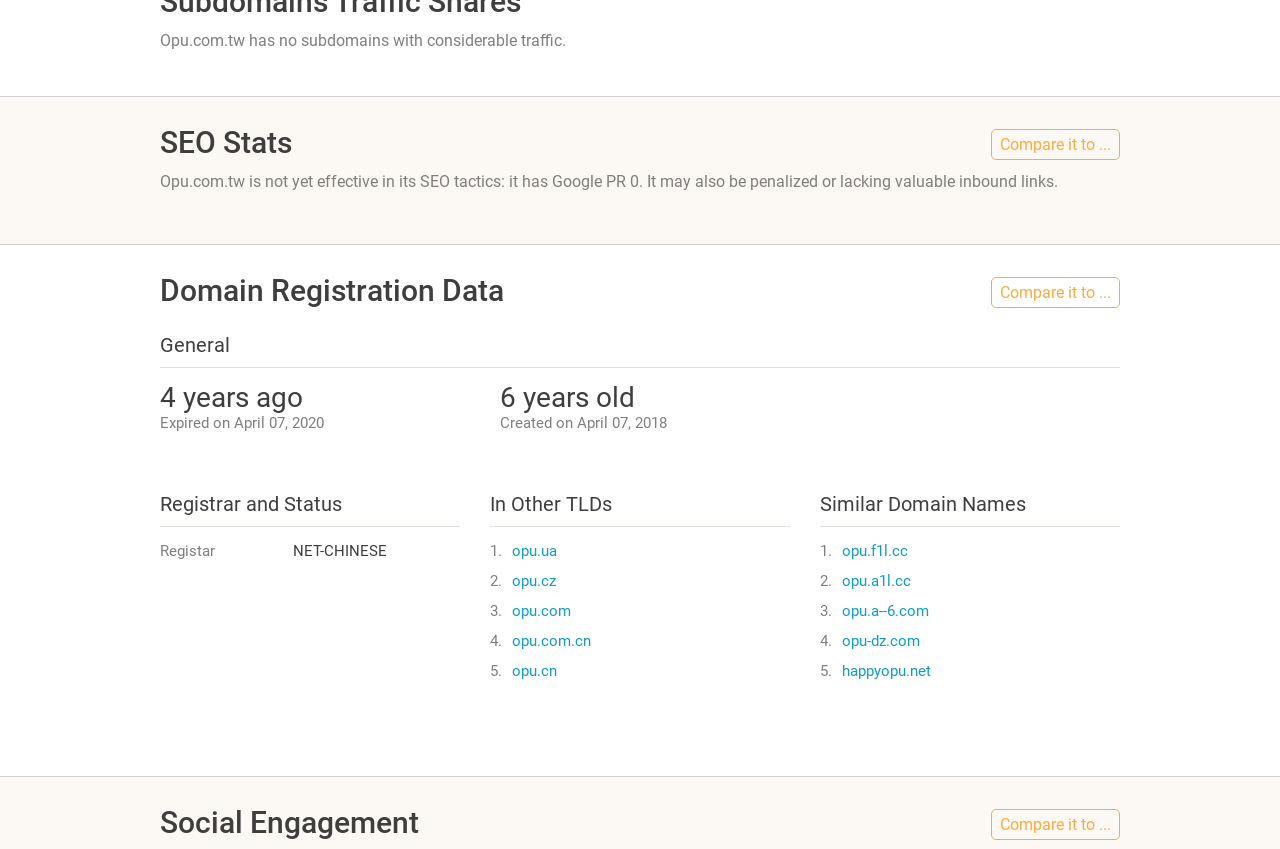Please specify the bounding box coordinates of the clickable region to carry out the following instruction: "Check the previous article". The coordinates should be four float numbers between 0 and 1, in the format [left, top, right, bottom].

None